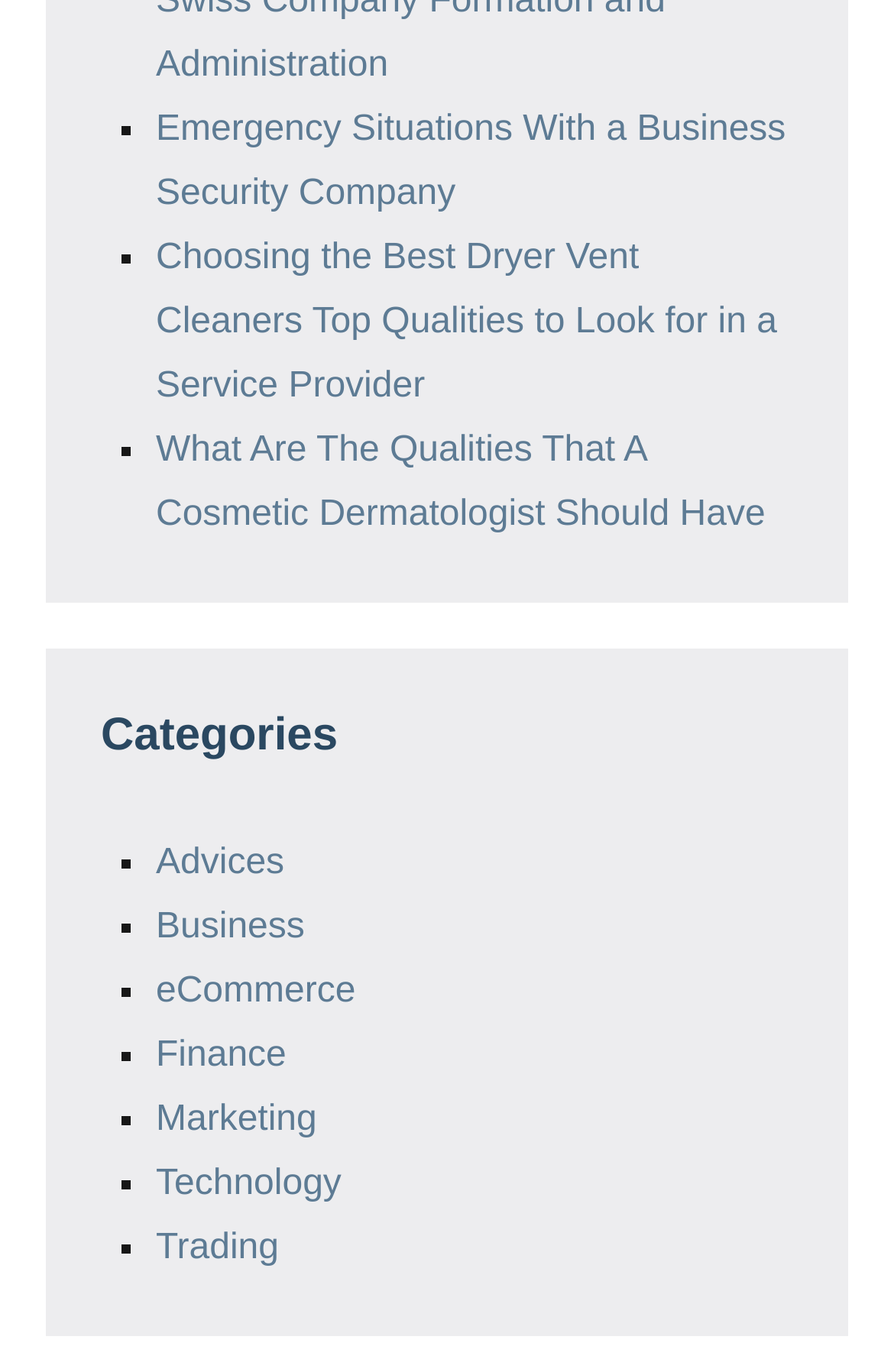Can you identify the bounding box coordinates of the clickable region needed to carry out this instruction: 'Explore Business'? The coordinates should be four float numbers within the range of 0 to 1, stated as [left, top, right, bottom].

[0.174, 0.661, 0.341, 0.689]